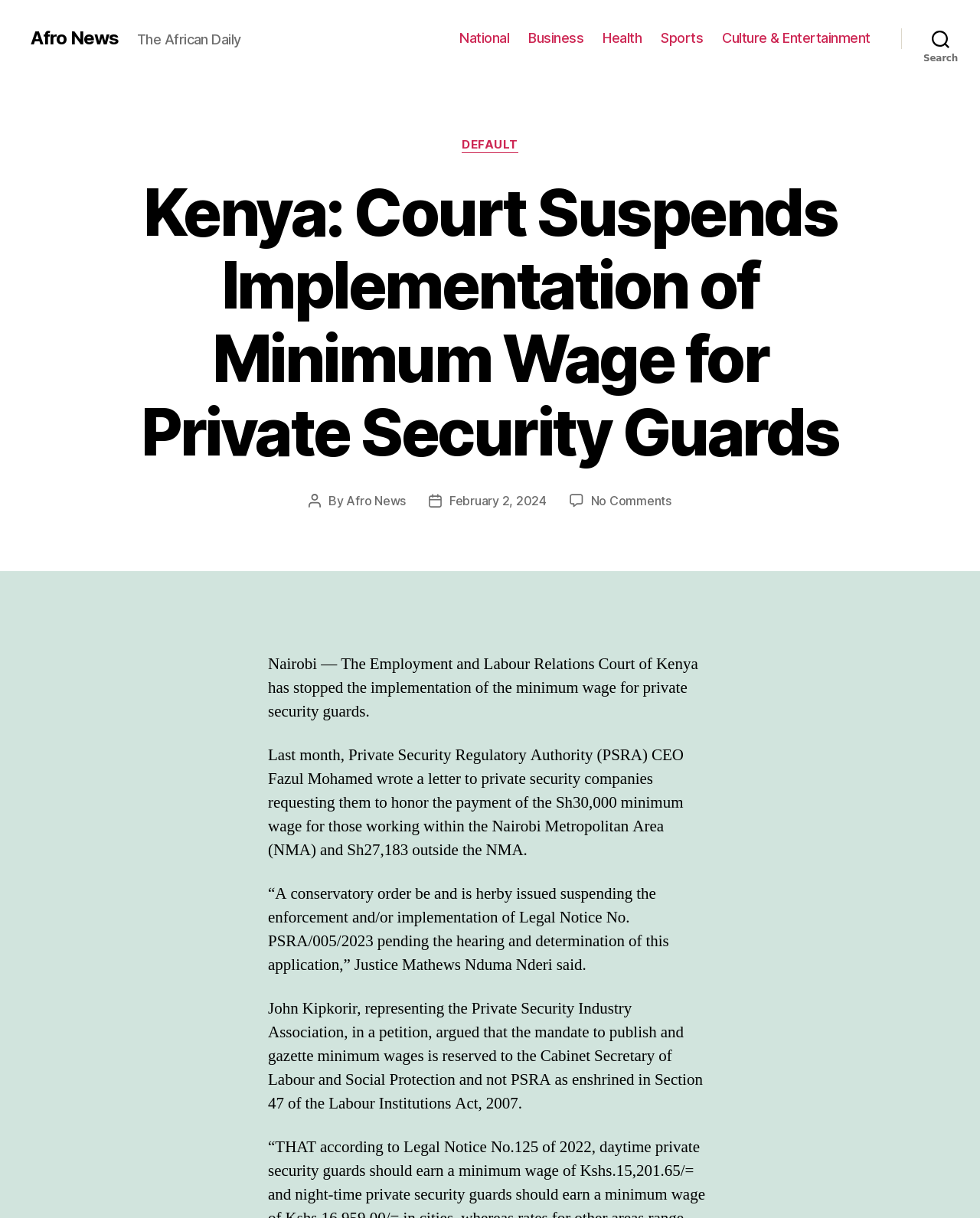Determine the title of the webpage and give its text content.

Kenya: Court Suspends Implementation of Minimum Wage for Private Security Guards